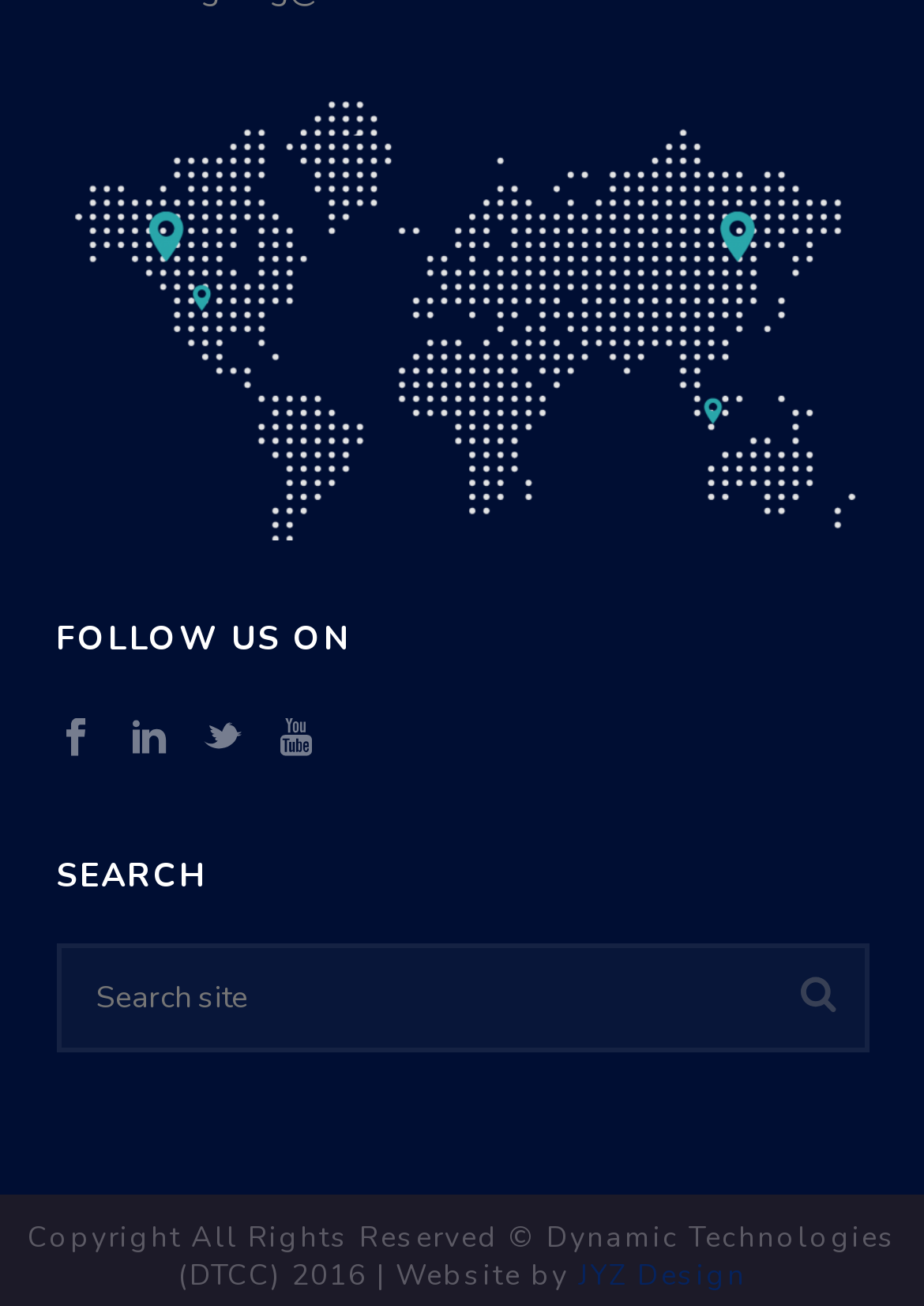What is the company name associated with the website?
Based on the screenshot, answer the question with a single word or phrase.

Dynamic Technologies (DTCC)